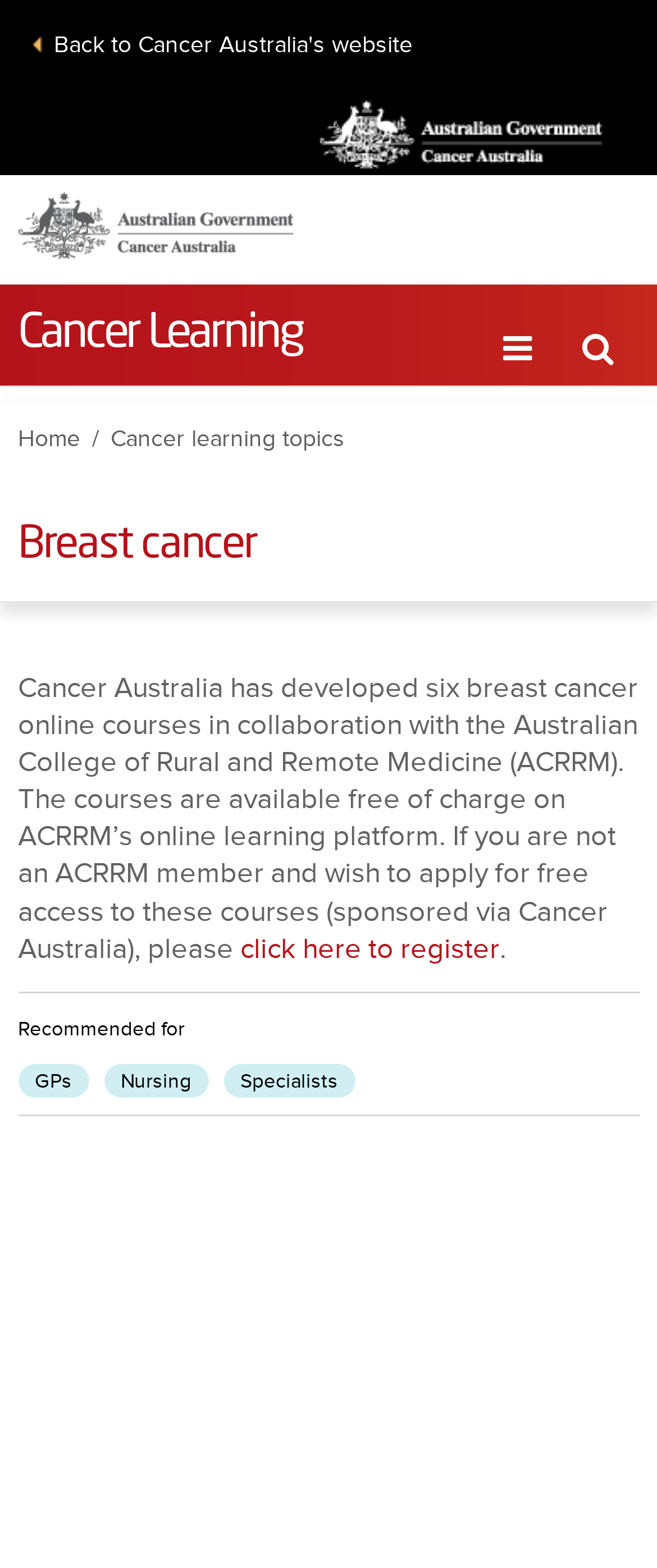Identify the bounding box of the UI component described as: "title="Home"".

[0.027, 0.122, 0.445, 0.165]